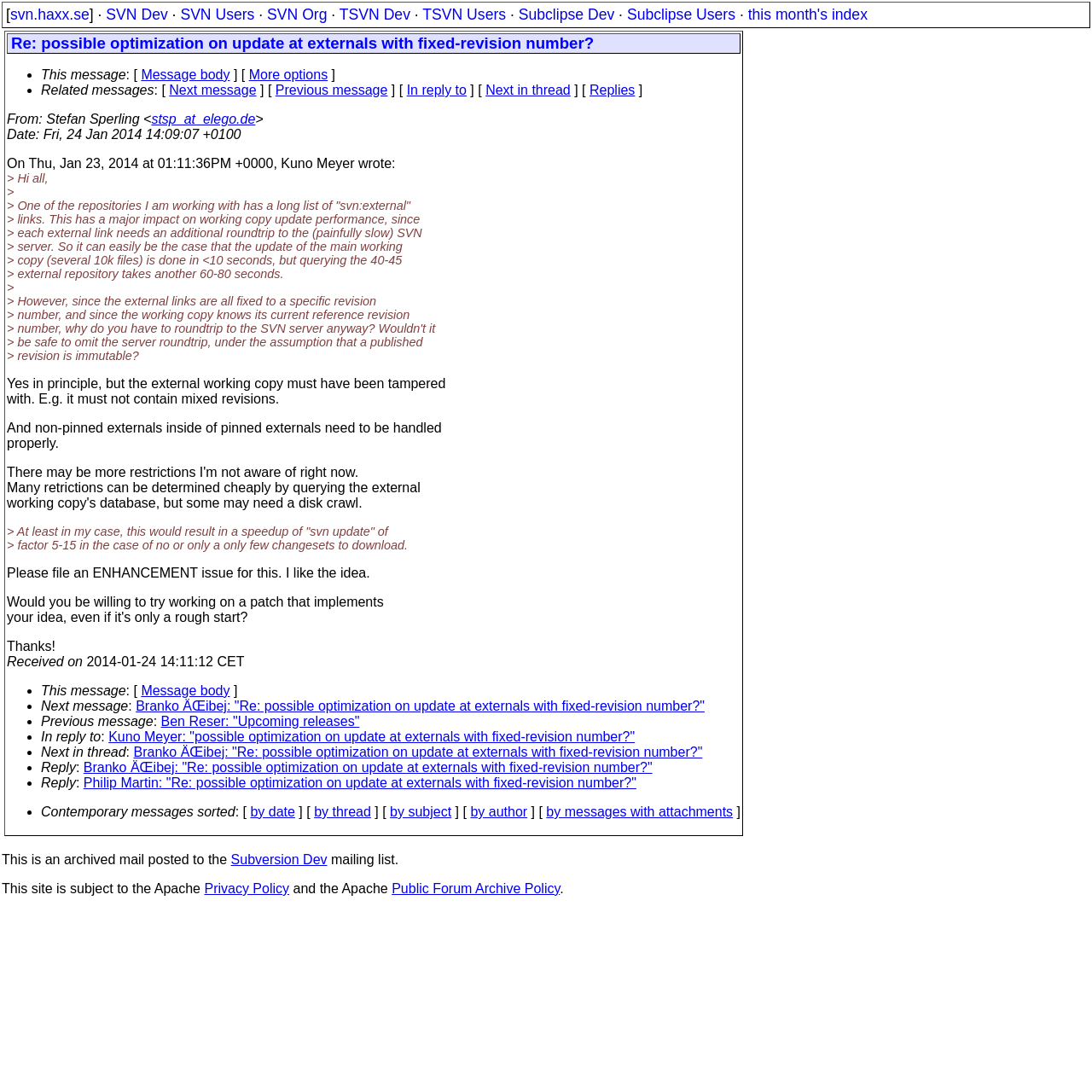Find the bounding box coordinates of the area that needs to be clicked in order to achieve the following instruction: "Check the Subversion Dev mailing list". The coordinates should be specified as four float numbers between 0 and 1, i.e., [left, top, right, bottom].

[0.211, 0.78, 0.3, 0.794]